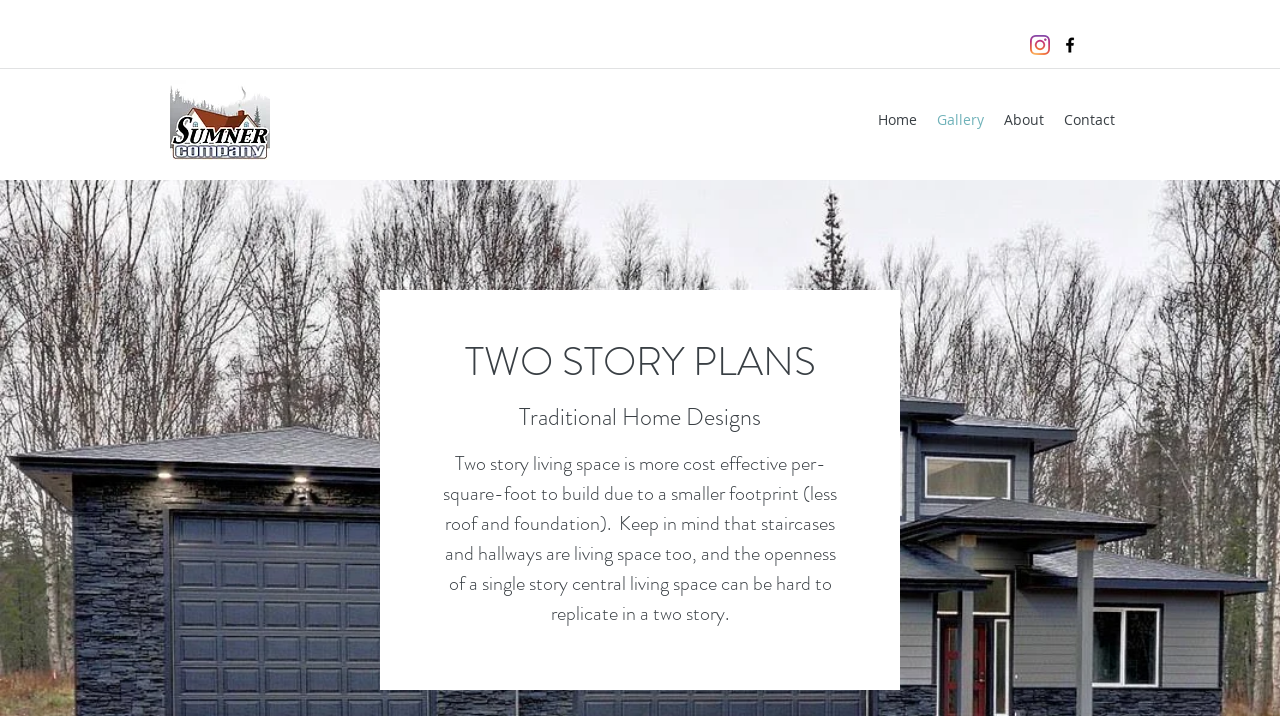How many navigation links are present?
From the screenshot, provide a brief answer in one word or phrase.

4